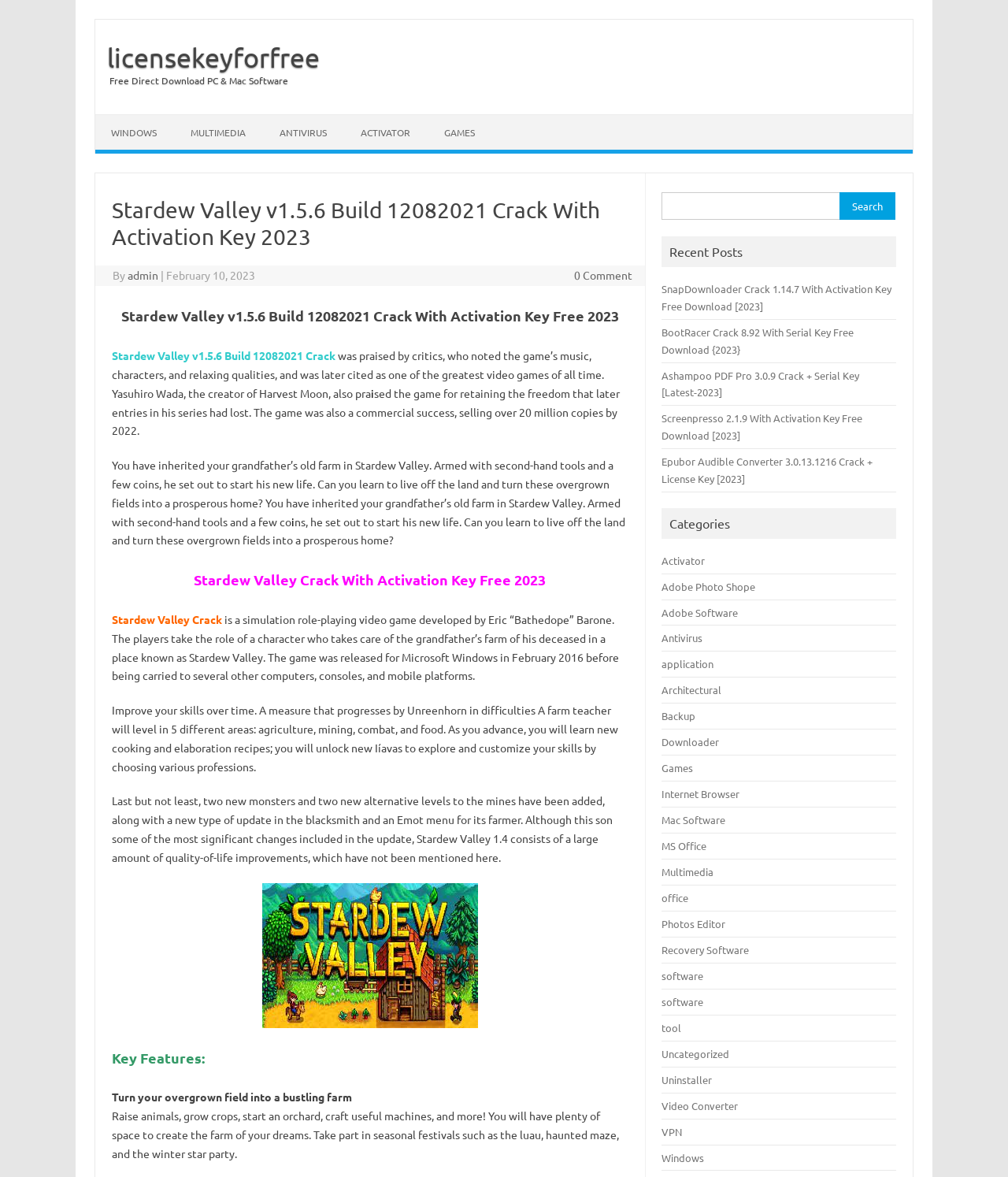Determine the webpage's heading and output its text content.

Stardew Valley v1.5.6 Build 12082021 Crack With Activation Key 2023